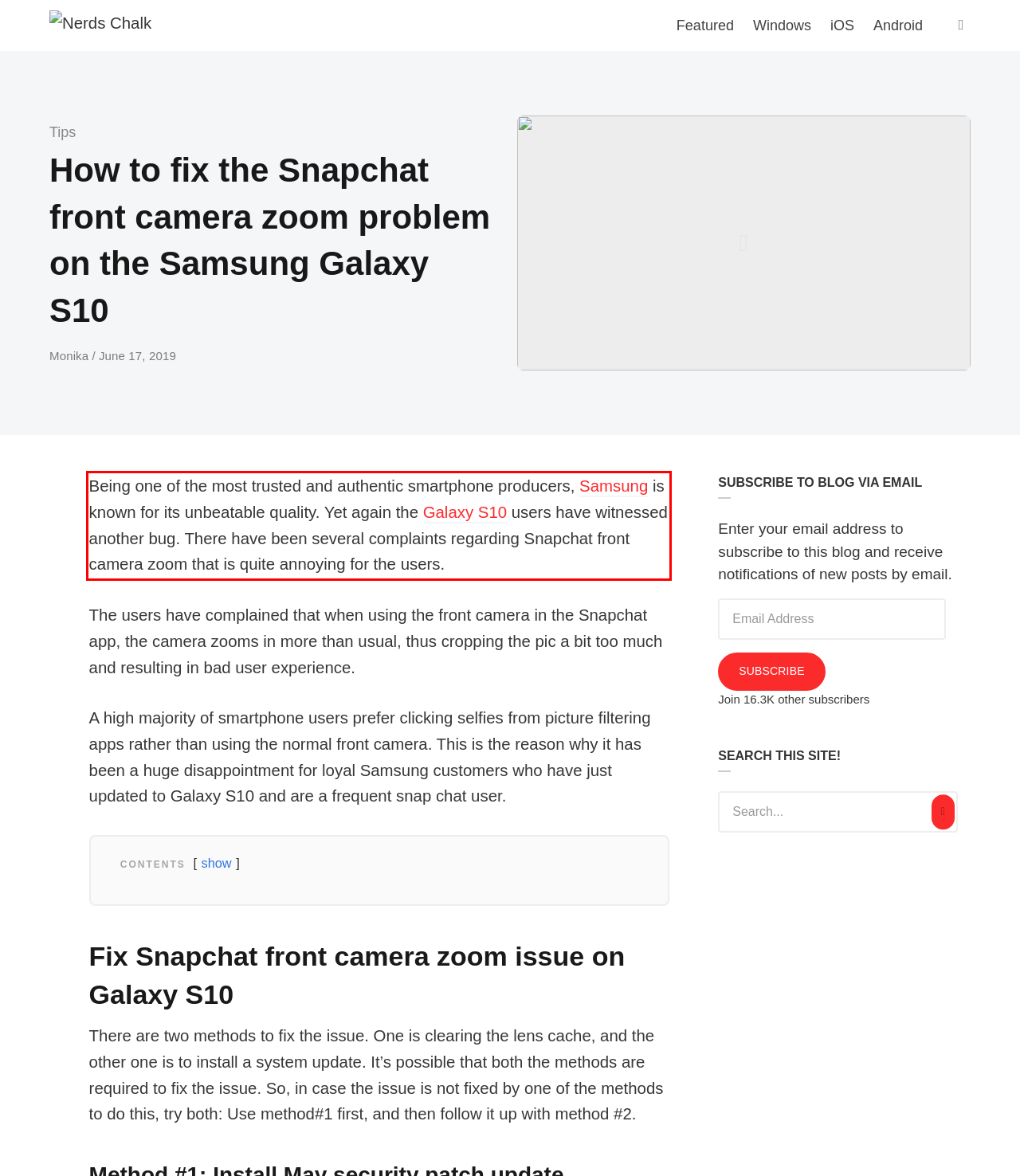Review the webpage screenshot provided, and perform OCR to extract the text from the red bounding box.

Being one of the most trusted and authentic smartphone producers, Samsung is known for its unbeatable quality. Yet again the Galaxy S10 users have witnessed another bug. There have been several complaints regarding Snapchat front camera zoom that is quite annoying for the users.